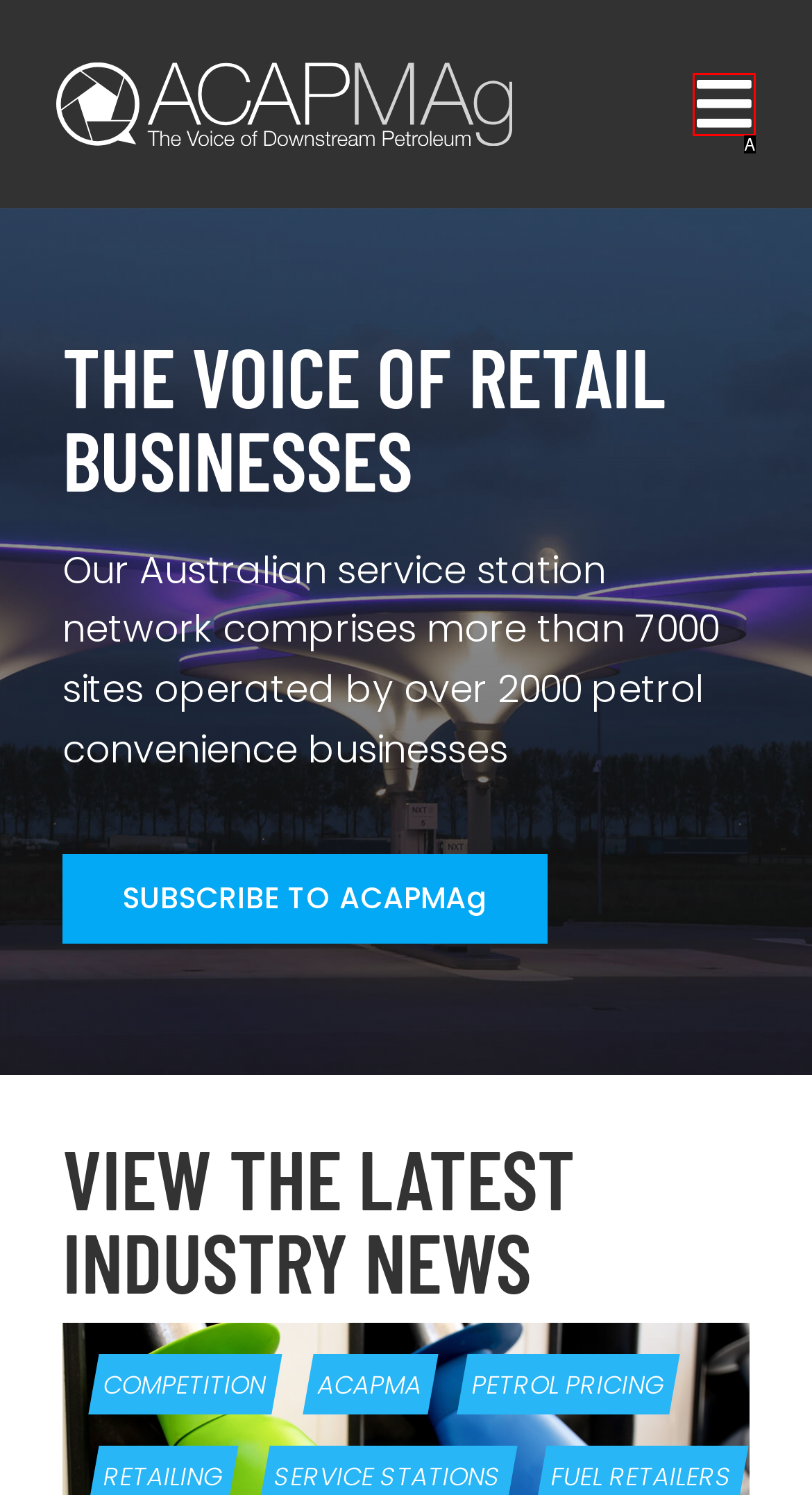Determine which UI element matches this description: Toggle Navigation
Reply with the appropriate option's letter.

A